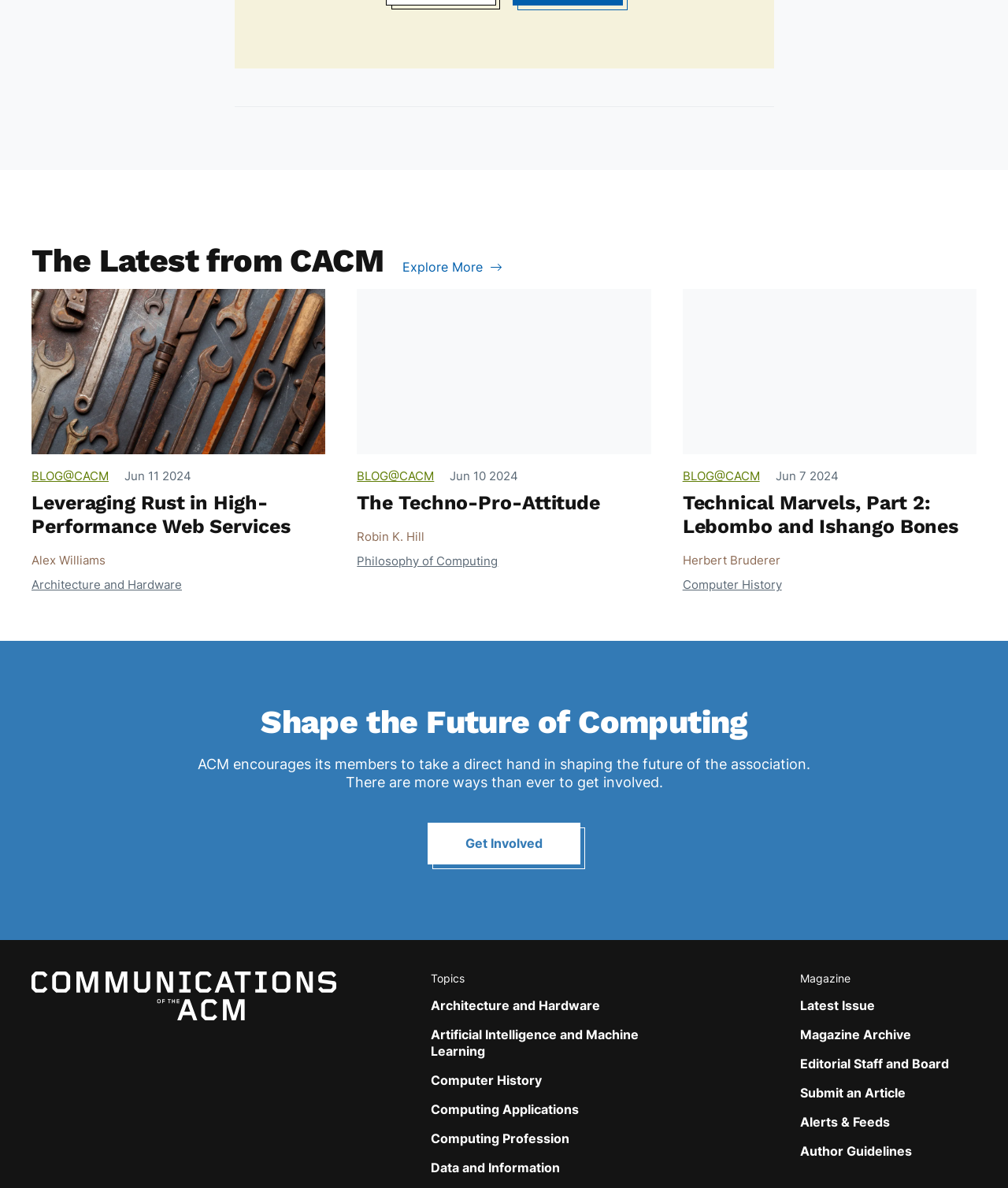Answer in one word or a short phrase: 
What topics are listed under 'Topics'?

Multiple computing topics